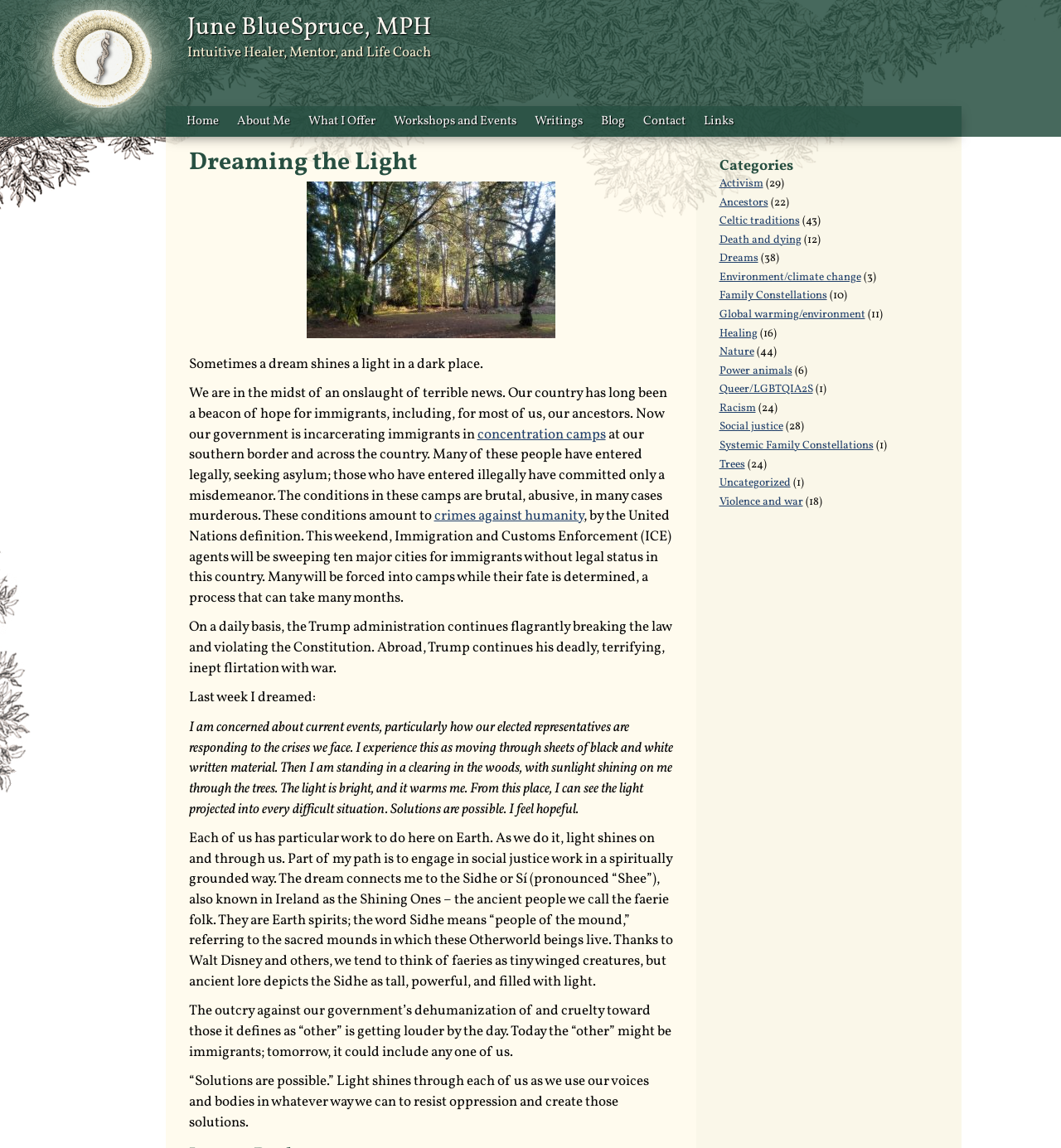Identify the bounding box coordinates for the UI element described as: "Join the Mailing List....".

None